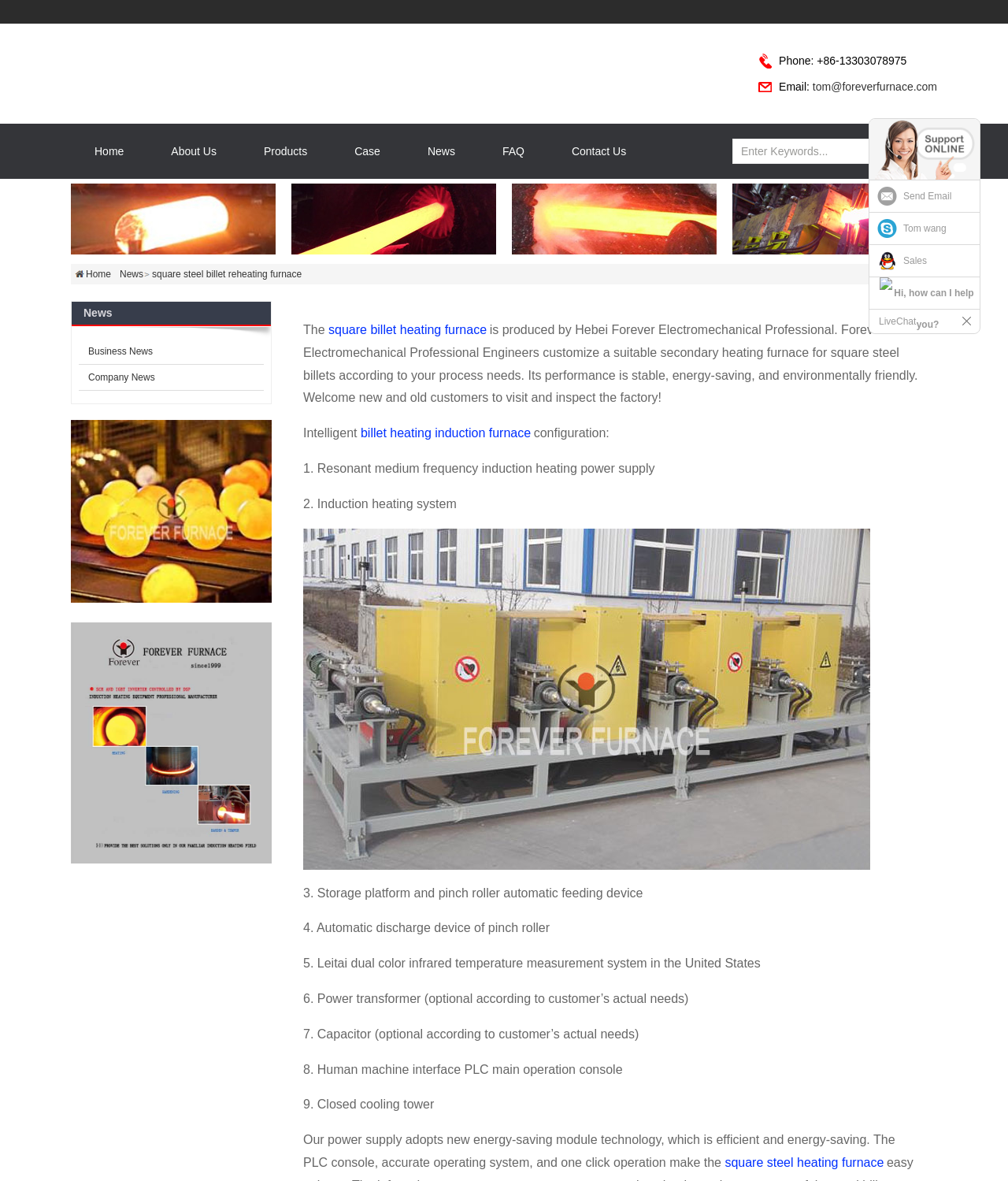What is the phone number on the top right corner?
Look at the image and provide a short answer using one word or a phrase.

+86-13303078975